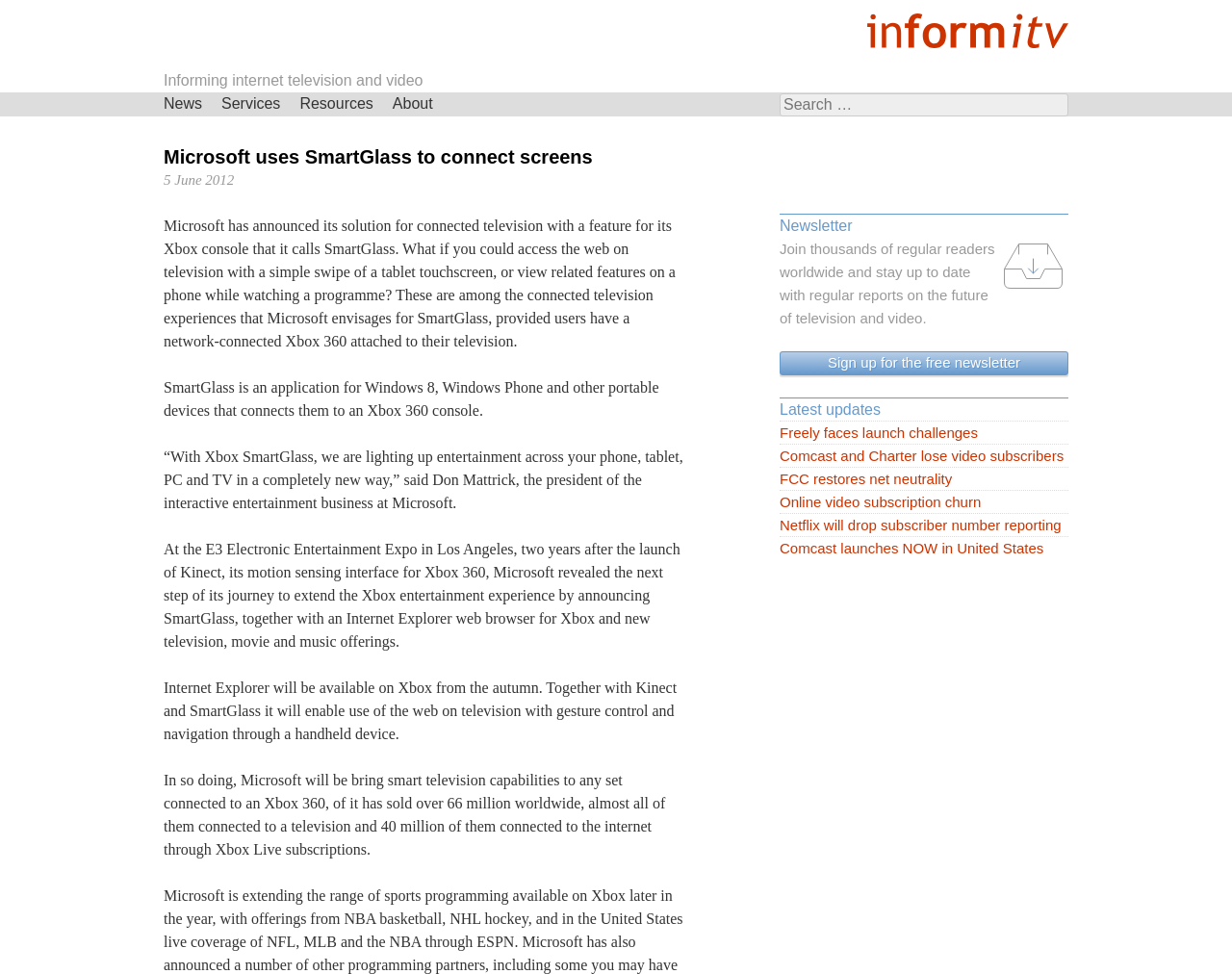Determine the bounding box for the described UI element: "Freely faces launch challenges".

[0.633, 0.433, 0.867, 0.456]